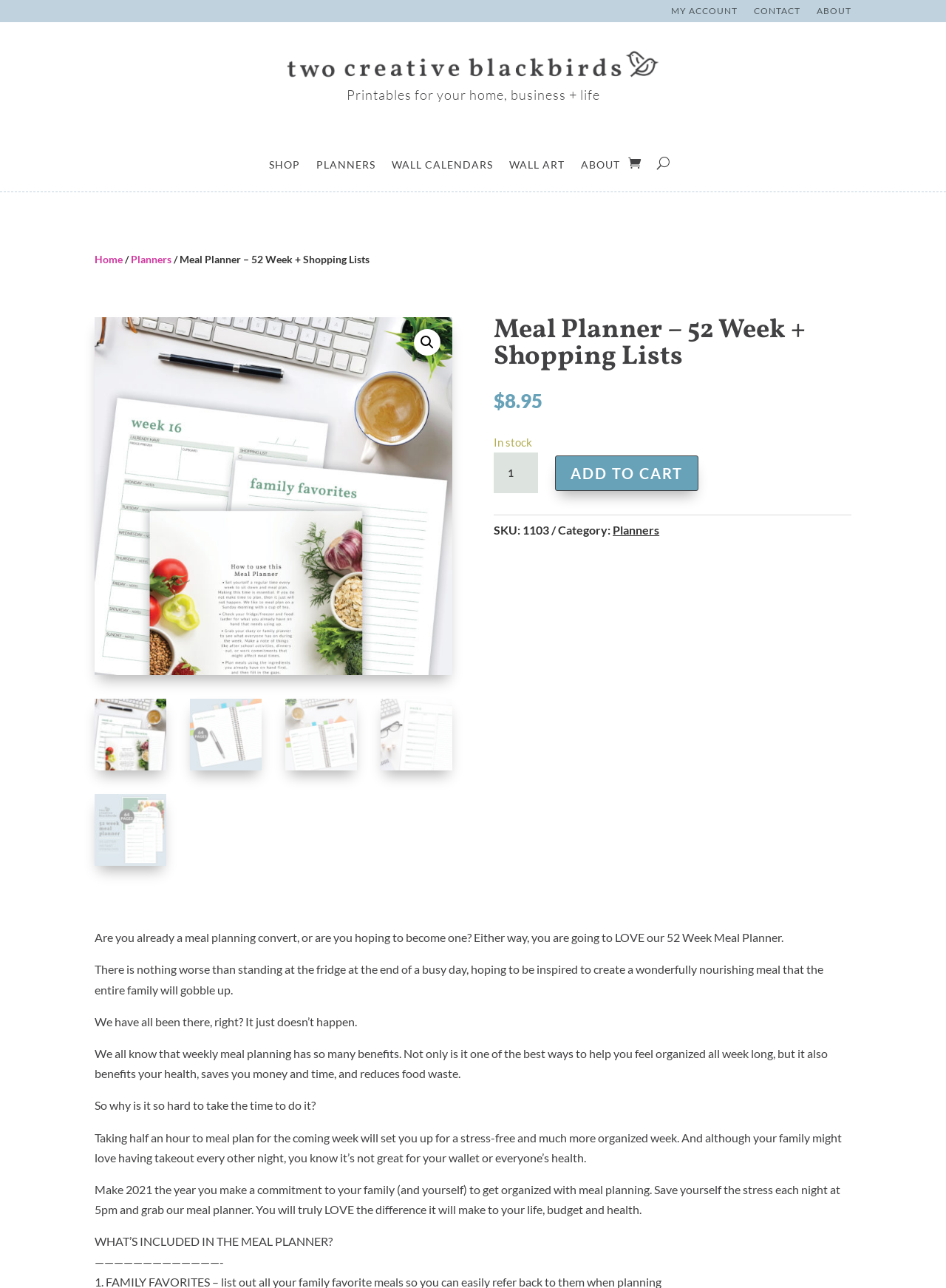Bounding box coordinates are given in the format (top-left x, top-left y, bottom-right x, bottom-right y). All values should be floating point numbers between 0 and 1. Provide the bounding box coordinate for the UI element described as: title="TCB_52 Week Meal Planner_Minimal_MU4"

[0.478, 0.246, 0.856, 0.524]